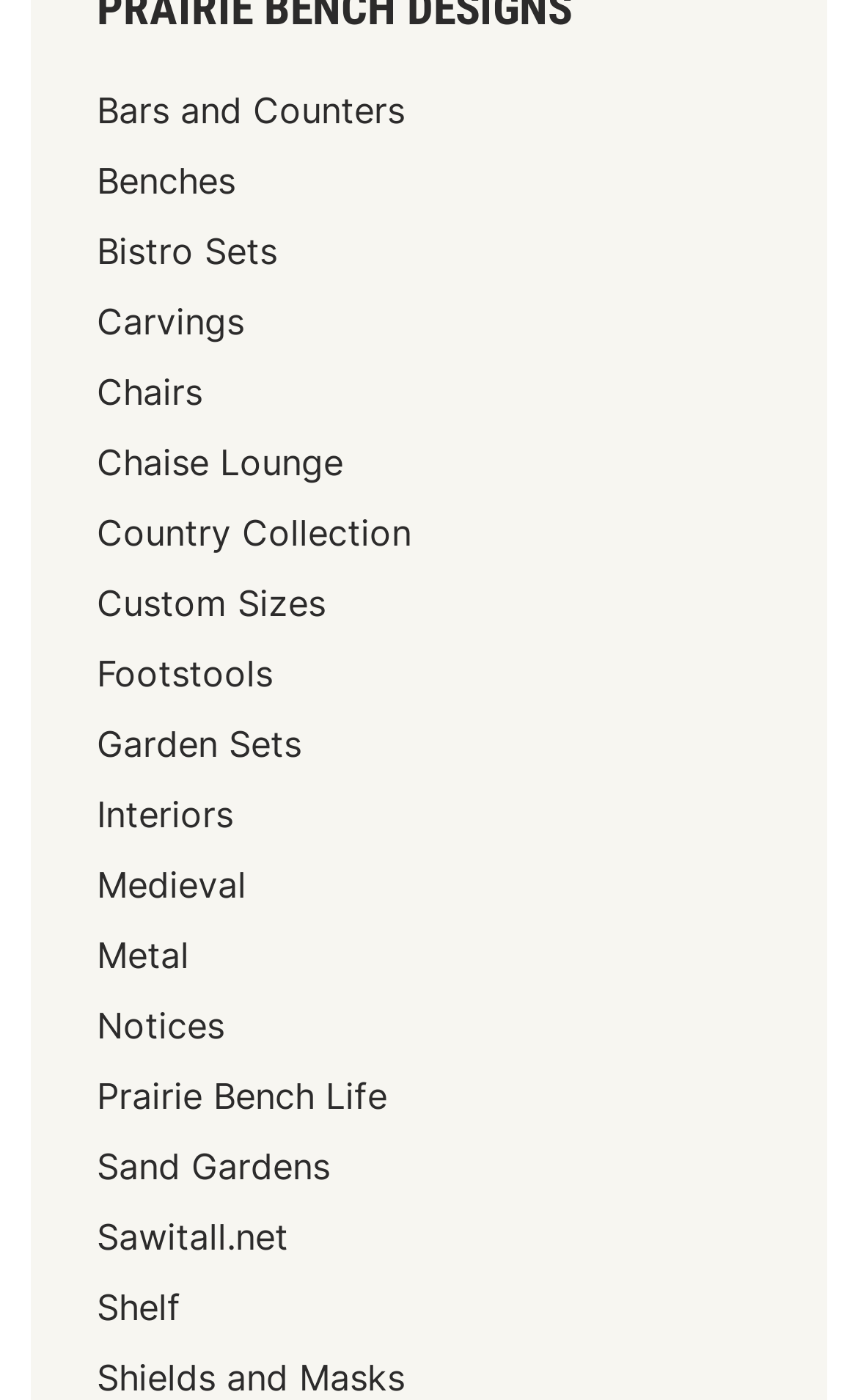Is there a category for indoor furniture? Observe the screenshot and provide a one-word or short phrase answer.

Yes